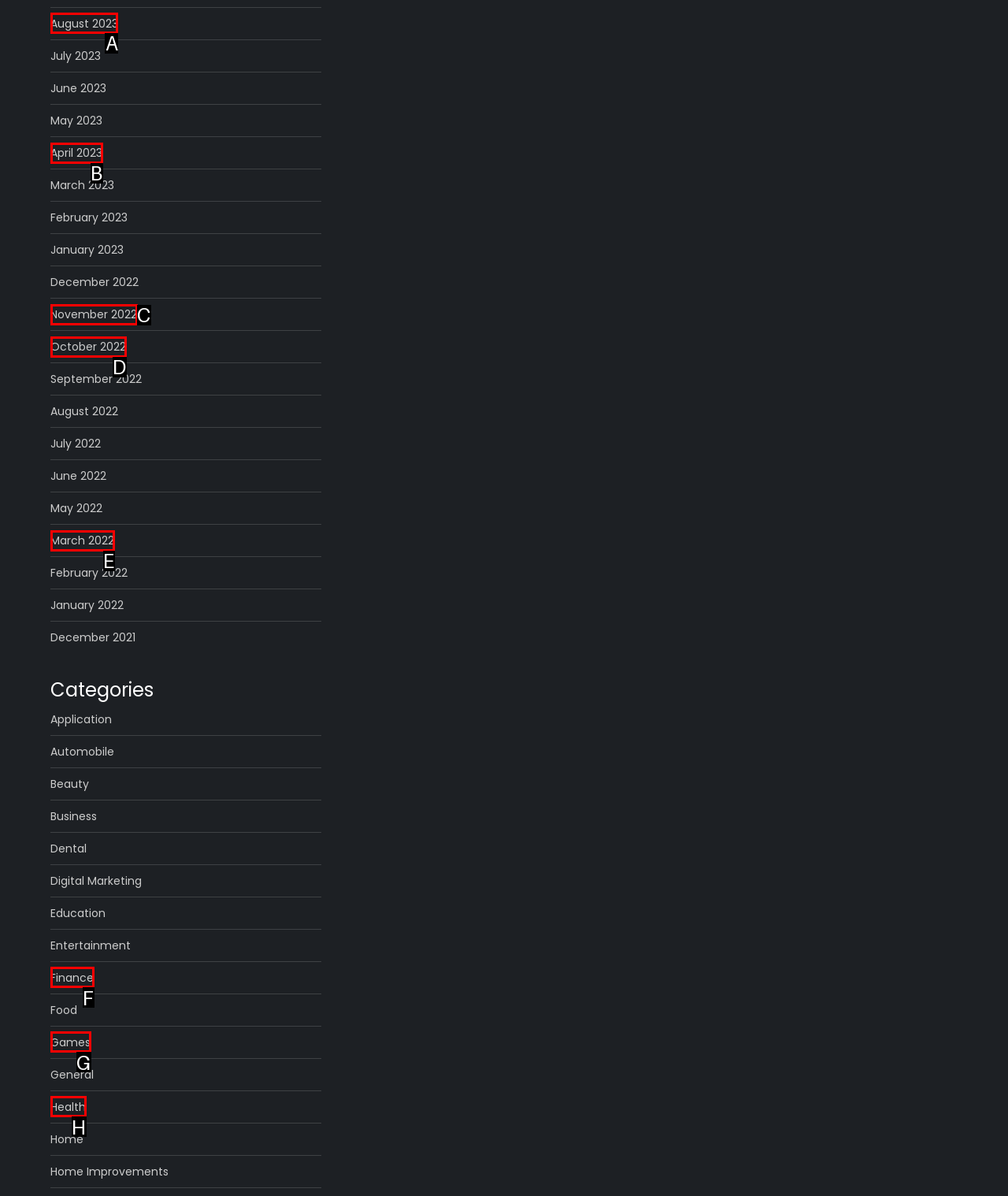Please indicate which HTML element to click in order to fulfill the following task: View August 2023 Respond with the letter of the chosen option.

A